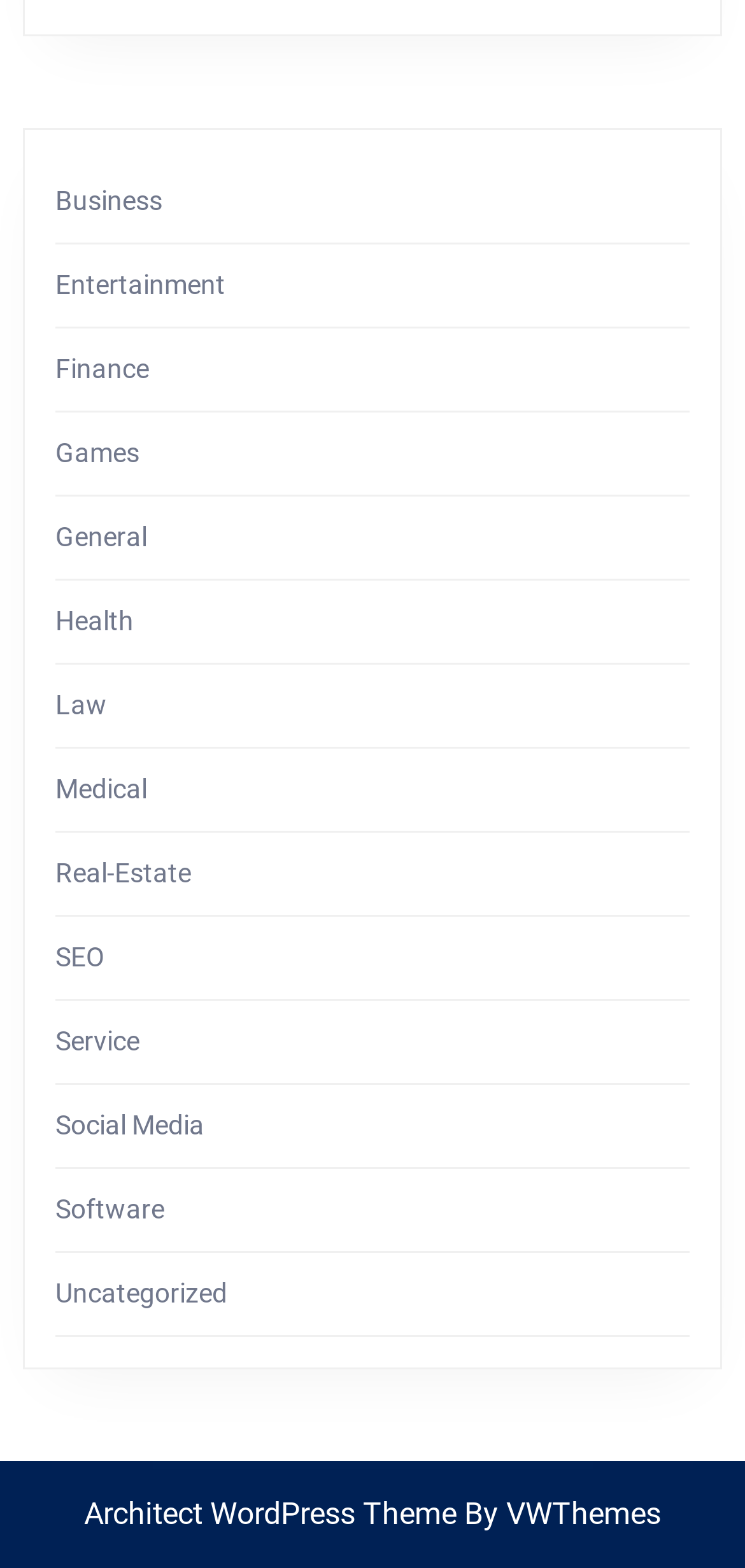Please find the bounding box coordinates for the clickable element needed to perform this instruction: "Explore Entertainment".

[0.074, 0.172, 0.303, 0.191]